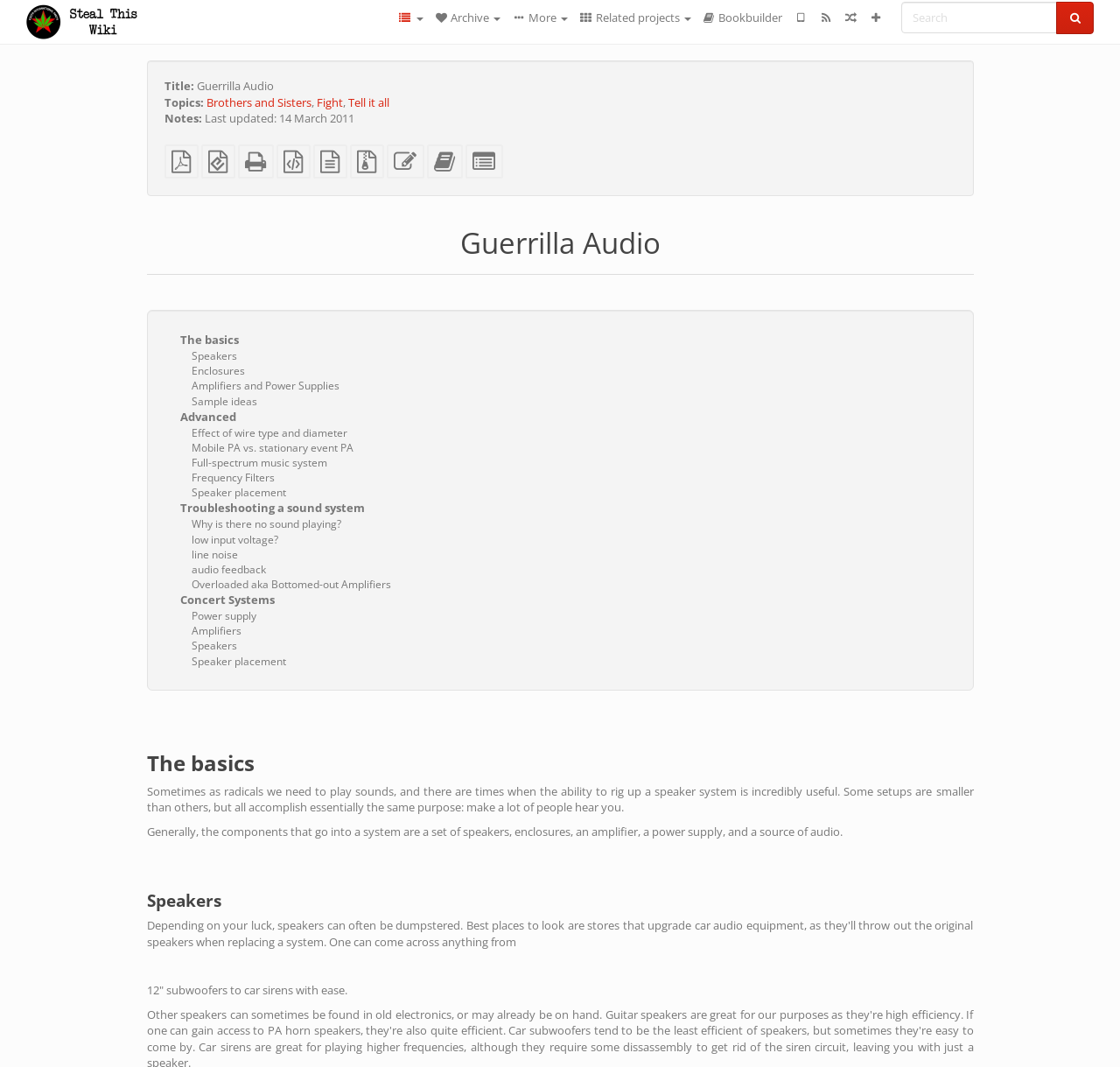What type of speakers are mentioned?
Please use the visual content to give a single word or phrase answer.

12" subwoofers